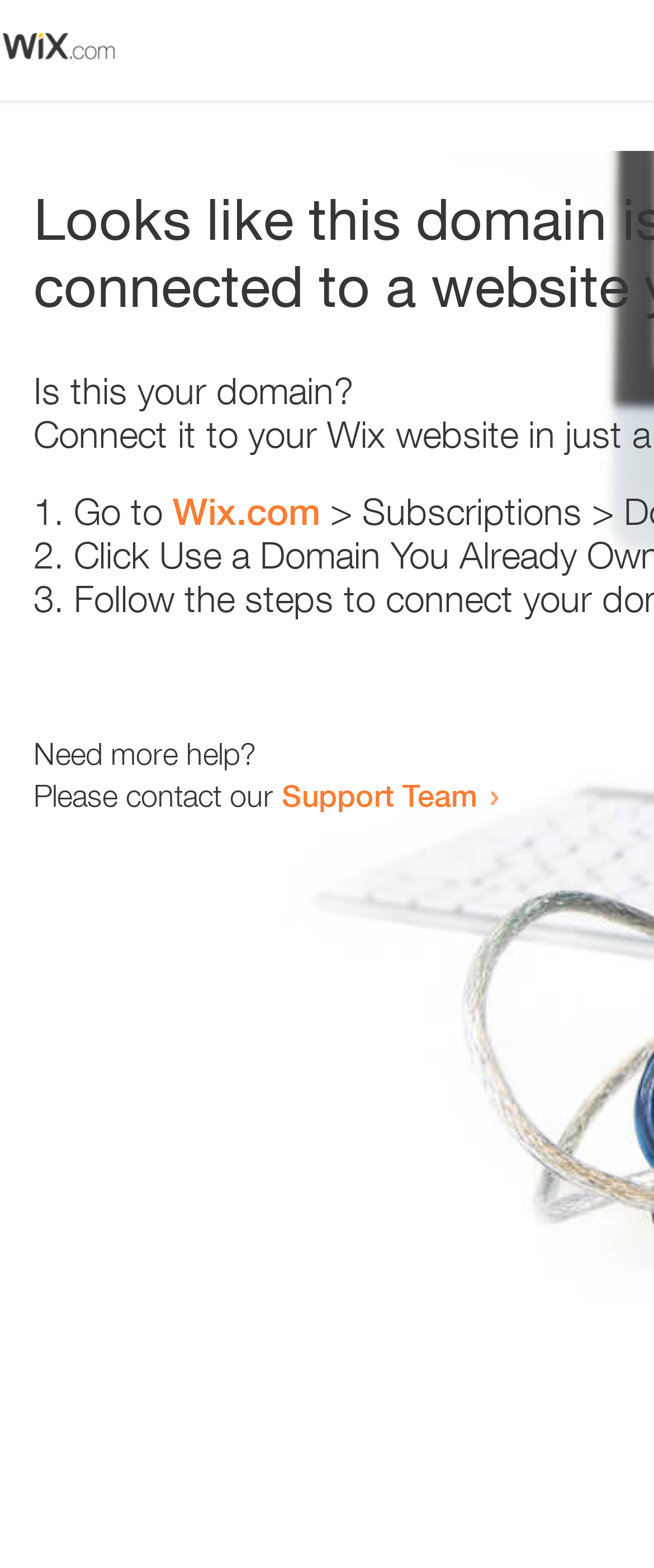Use the information in the screenshot to answer the question comprehensively: How many steps are provided to resolve the issue?

The webpage provides a list of steps to resolve the issue, marked as '1.', '2.', and '3.' which indicates that there are three steps in total.